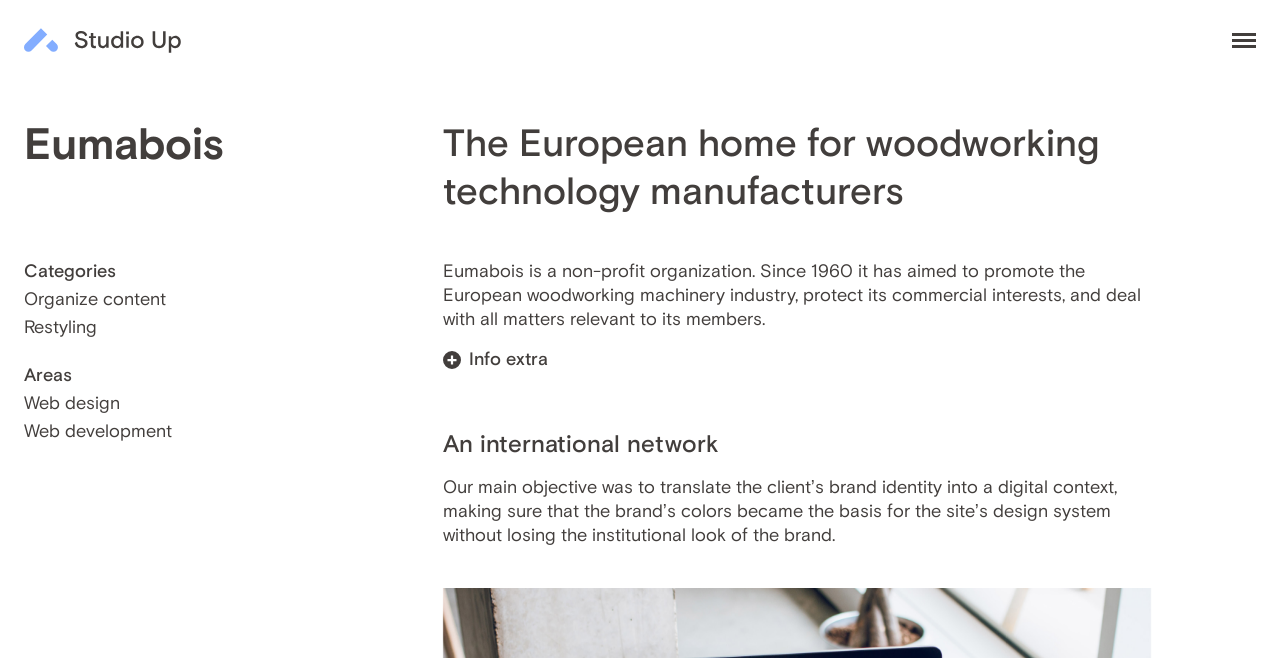Extract the bounding box coordinates for the UI element described by the text: "aria-label="Expand search field"". The coordinates should be in the form of [left, top, right, bottom] with values between 0 and 1.

None